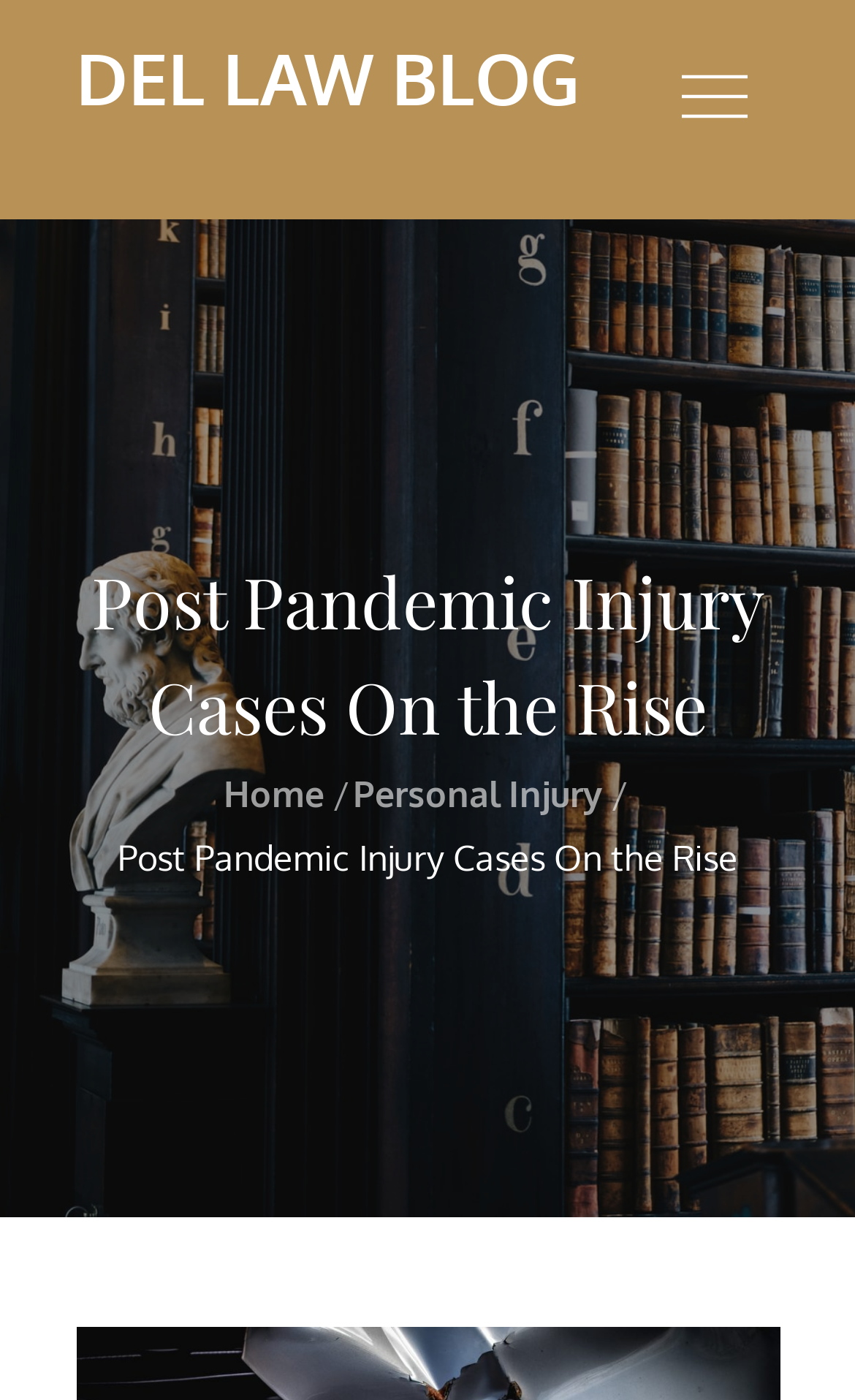How many links are in the breadcrumbs navigation?
Please answer using one word or phrase, based on the screenshot.

3